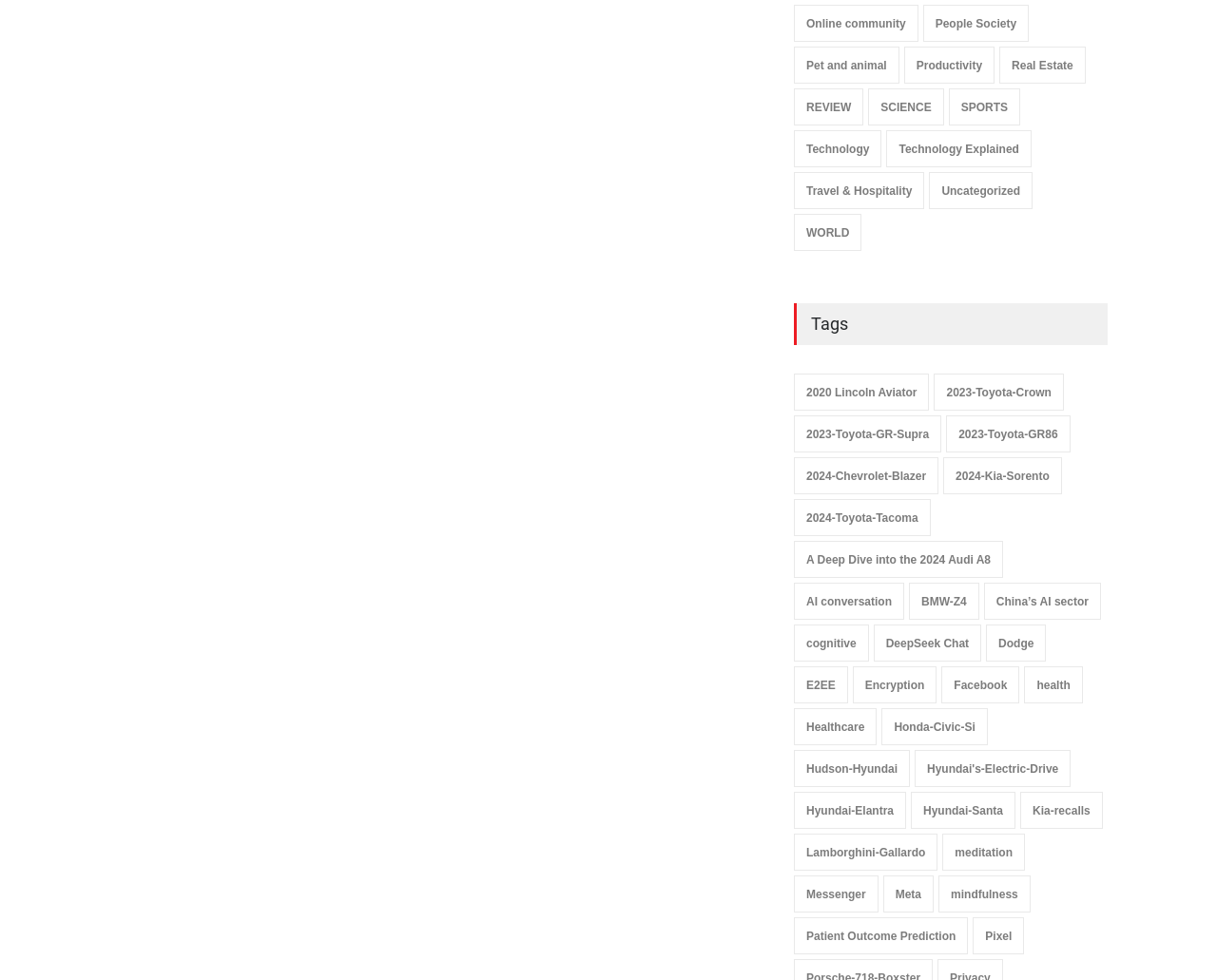Find the bounding box of the element with the following description: "Messenger". The coordinates must be four float numbers between 0 and 1, formatted as [left, top, right, bottom].

[0.652, 0.894, 0.722, 0.931]